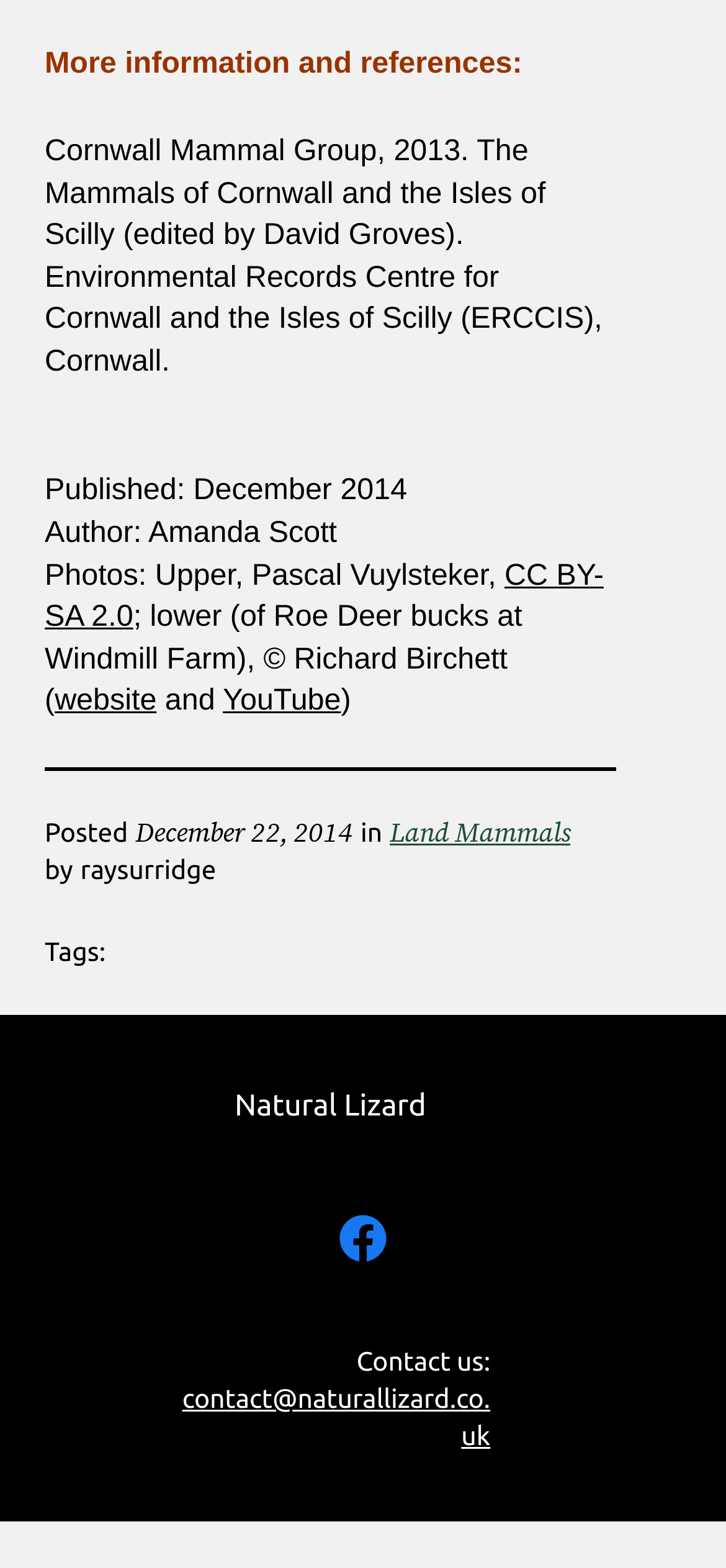Please use the details from the image to answer the following question comprehensively:
Who is the author of the article?

I found the author's name by looking at the StaticText element with the text 'Author: Amanda Scott' which is located at [0.062, 0.329, 0.464, 0.35]. This element is a child of the Root Element and is positioned vertically above other elements with similar y1 and y2 coordinates.